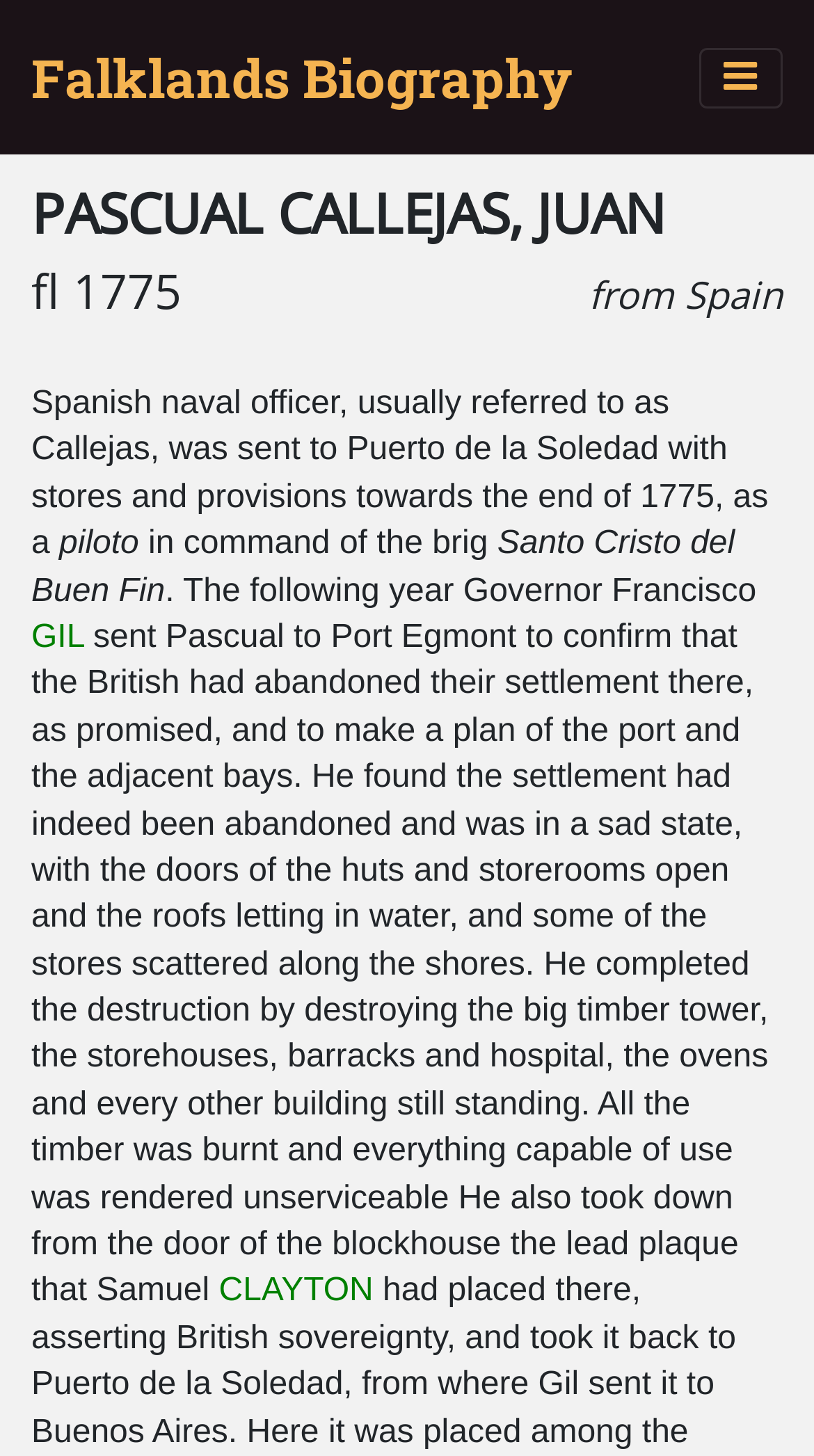Locate the bounding box for the described UI element: "GIL". Ensure the coordinates are four float numbers between 0 and 1, formatted as [left, top, right, bottom].

[0.038, 0.426, 0.103, 0.45]